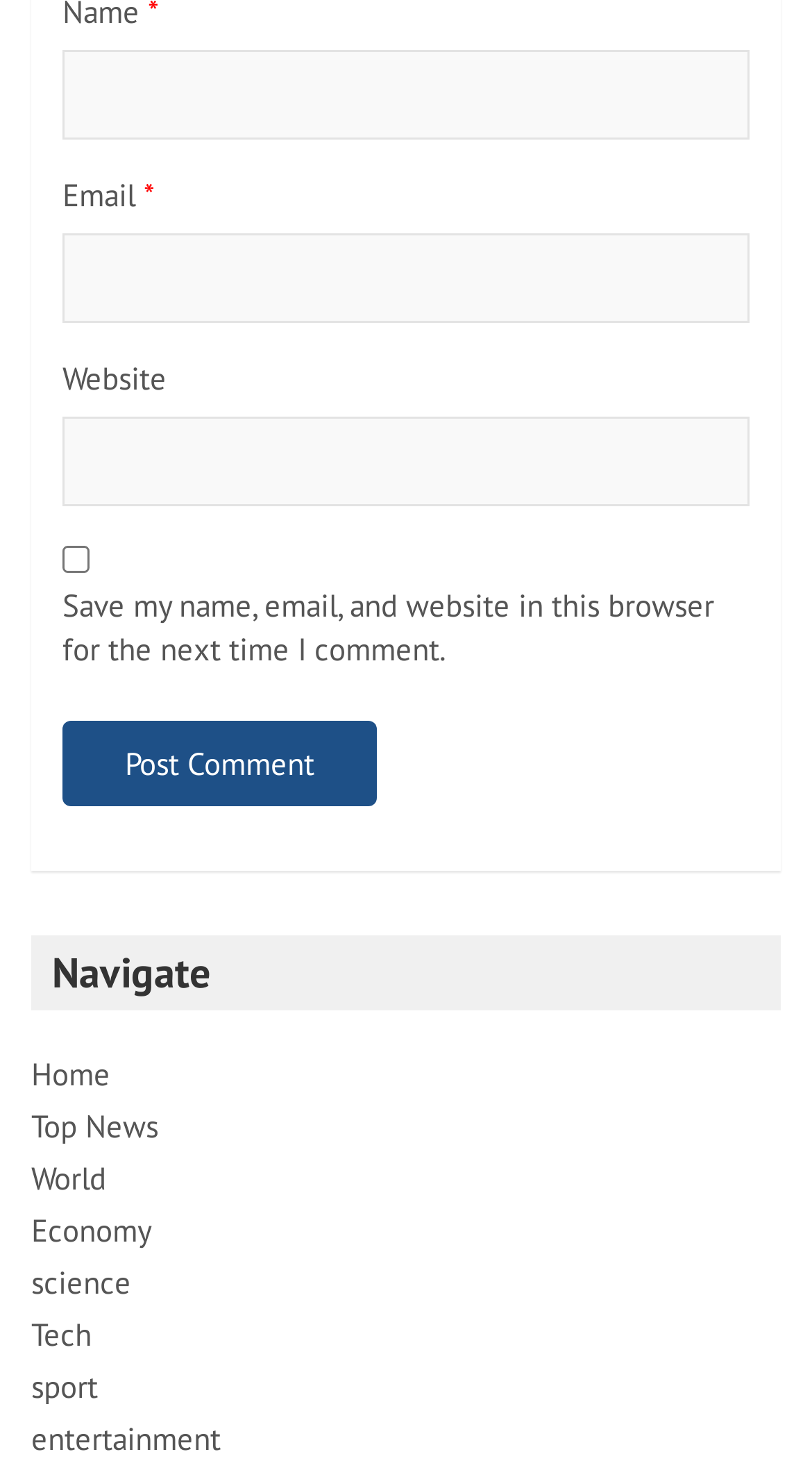Bounding box coordinates are specified in the format (top-left x, top-left y, bottom-right x, bottom-right y). All values are floating point numbers bounded between 0 and 1. Please provide the bounding box coordinate of the region this sentence describes: parent_node: Name * name="author"

[0.077, 0.034, 0.923, 0.095]